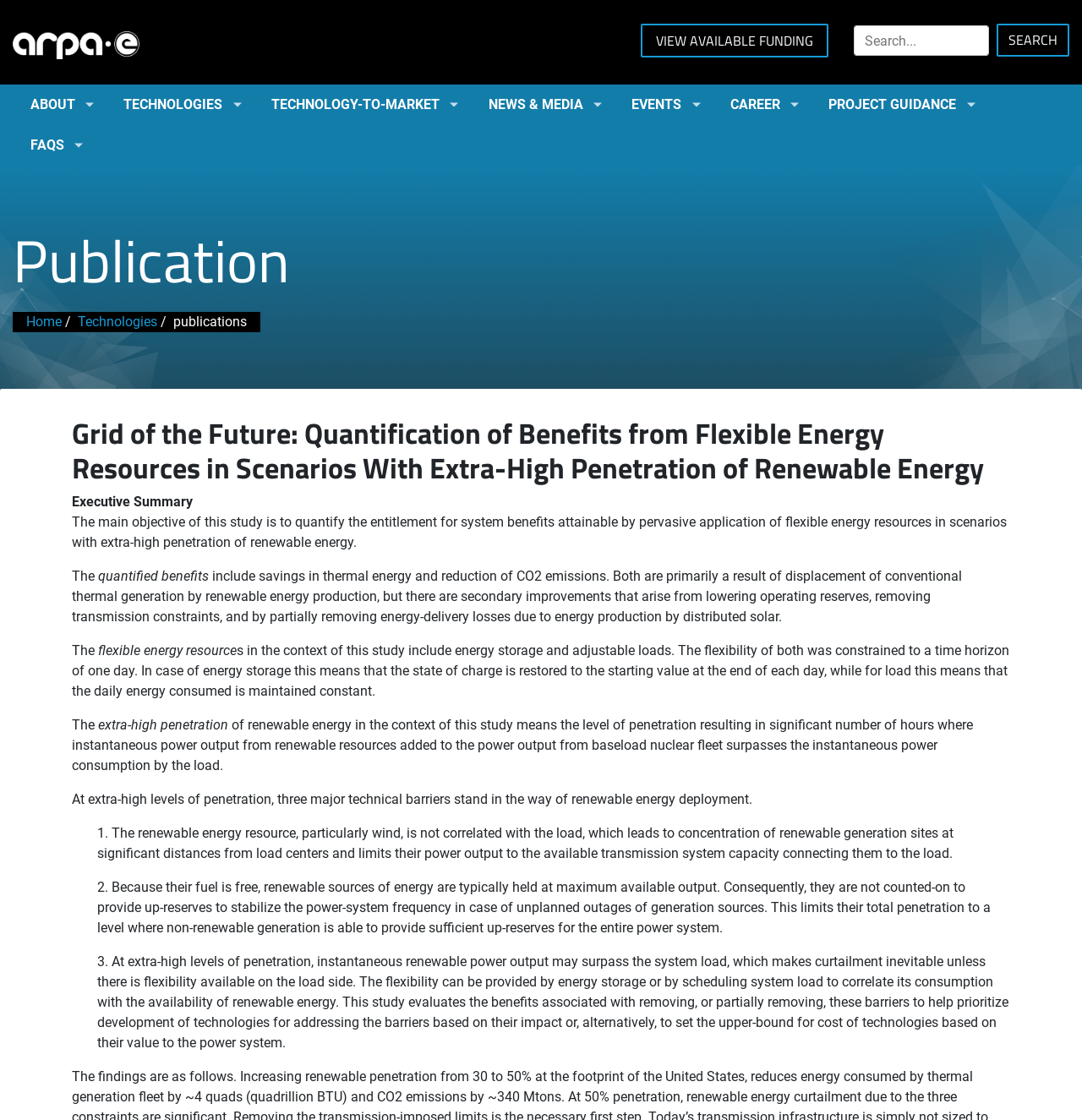What is the main topic of this publication?
Based on the image, provide your answer in one word or phrase.

Grid of the Future